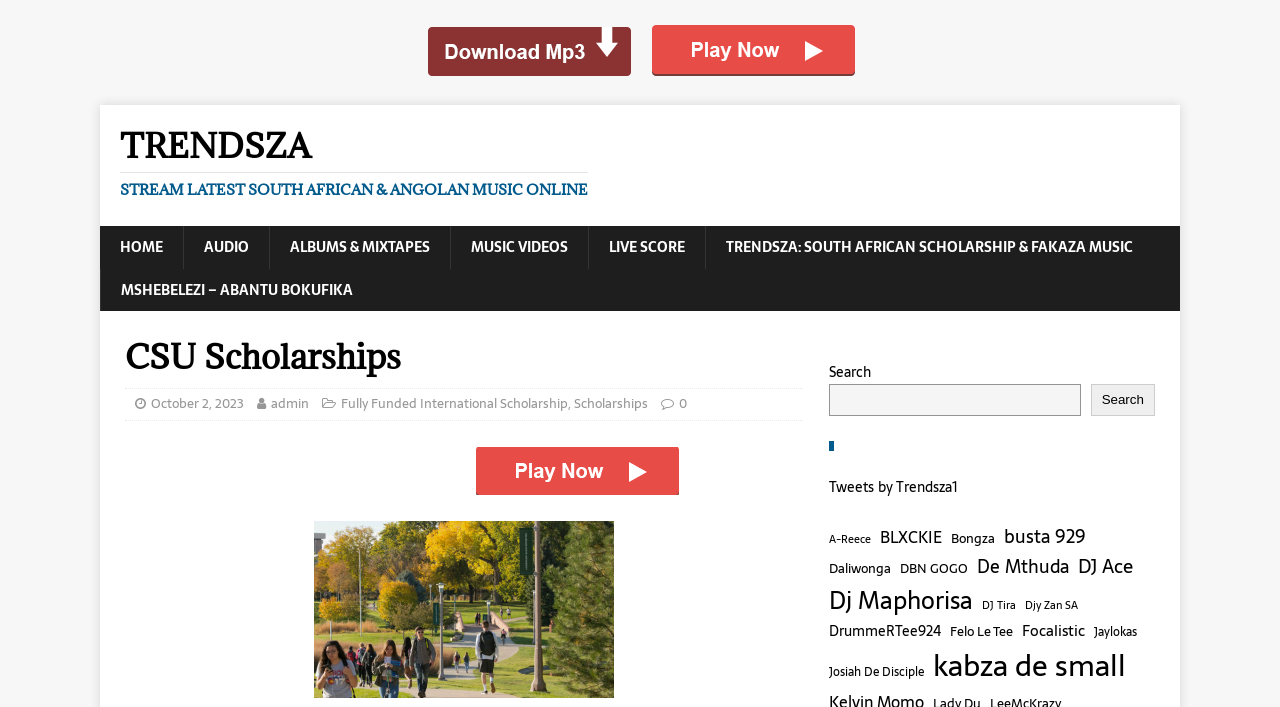What is the name of the website?
Provide a short answer using one word or a brief phrase based on the image.

TRENDSZA